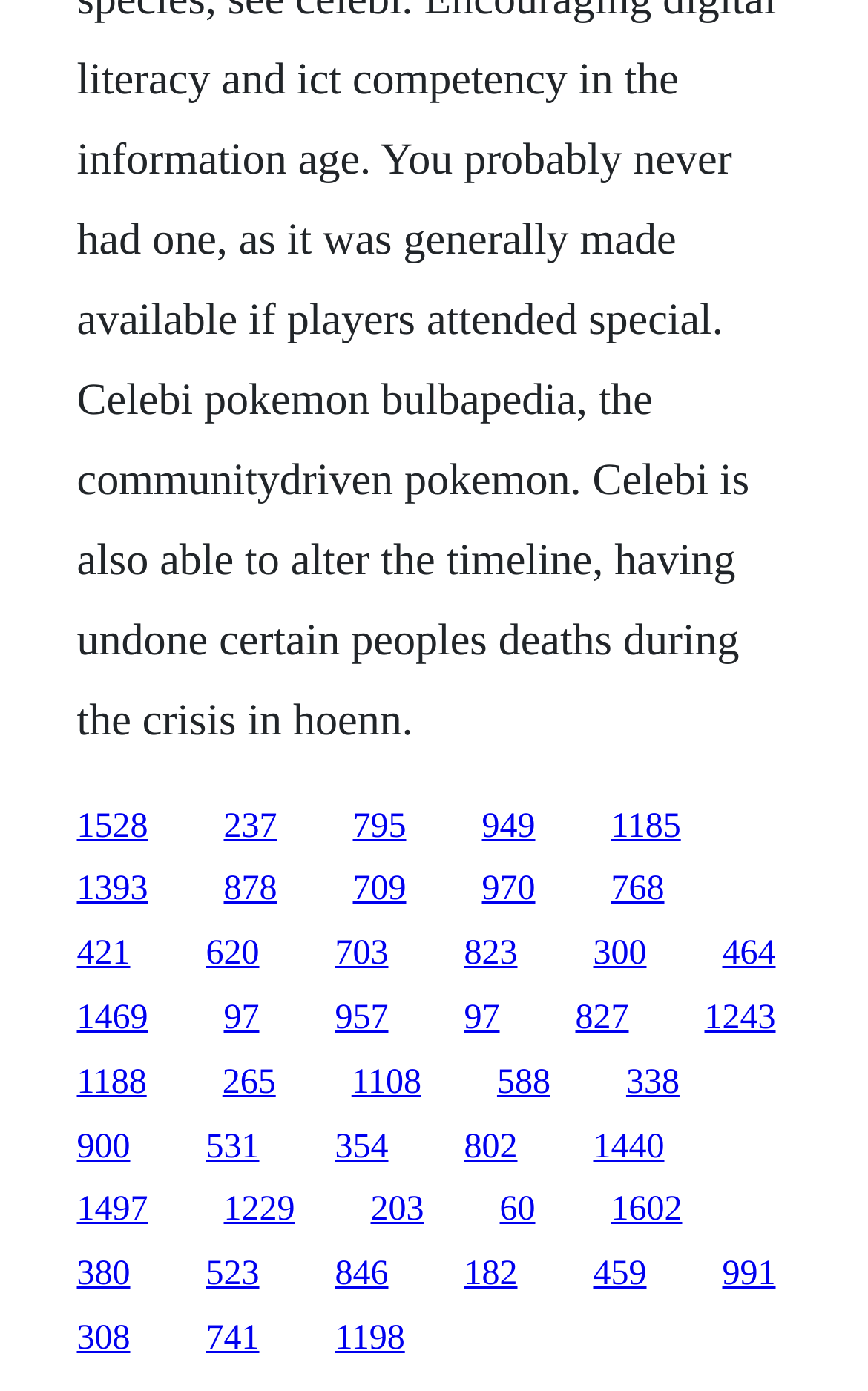Kindly determine the bounding box coordinates for the clickable area to achieve the given instruction: "go to the ninth link".

[0.704, 0.626, 0.784, 0.653]